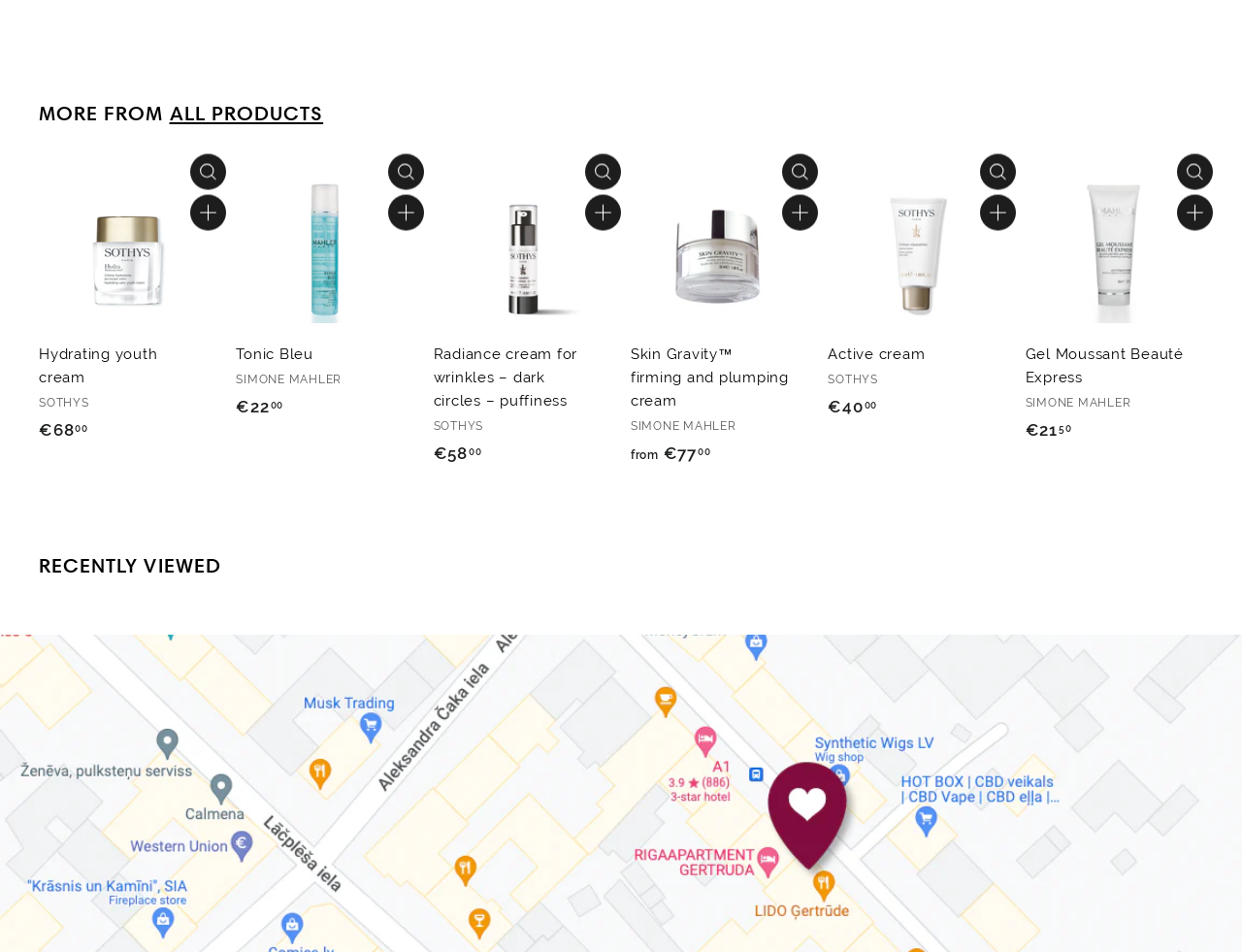Provide a one-word or short-phrase response to the question:
What is the price of Gel Moussant Beauté Express?

€21,50